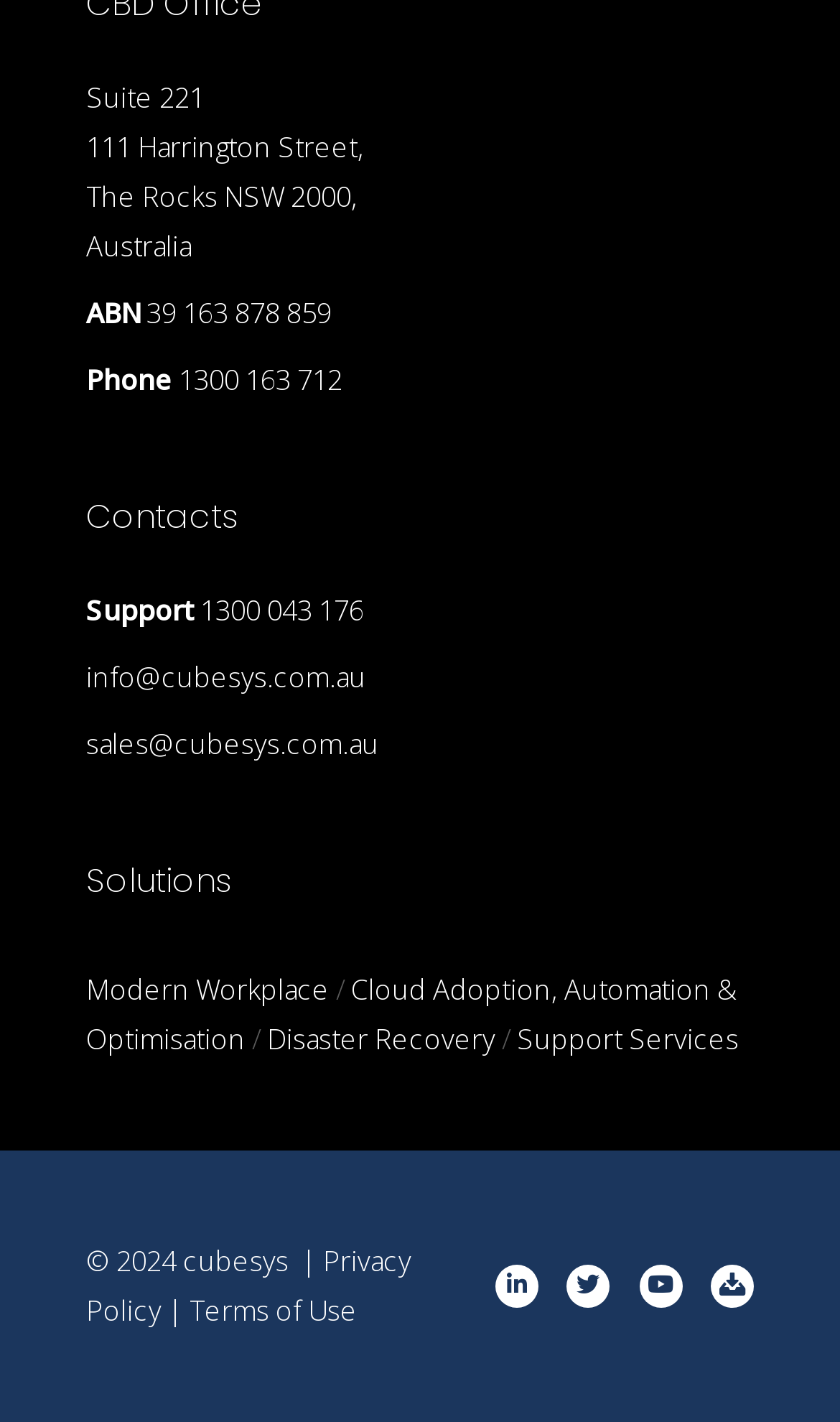Locate the bounding box coordinates of the area you need to click to fulfill this instruction: 'Discover the role of fashion in psychology'. The coordinates must be in the form of four float numbers ranging from 0 to 1: [left, top, right, bottom].

None